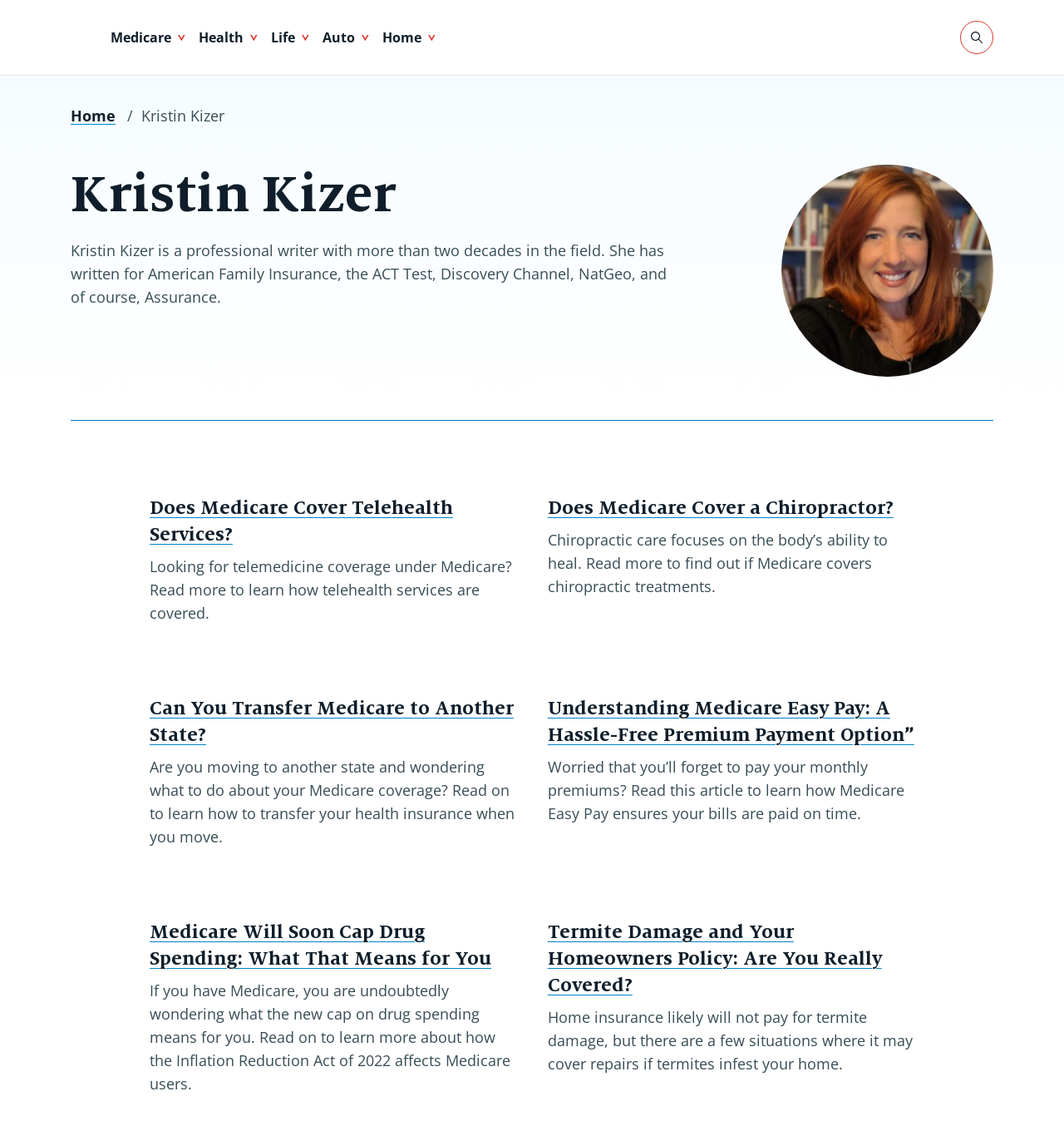Is there a search bar on this webpage?
Could you answer the question with a detailed and thorough explanation?

I found a button element [87] with the text 'Toggle searchbar', which suggests that there is a search bar on this webpage that can be toggled on and off.